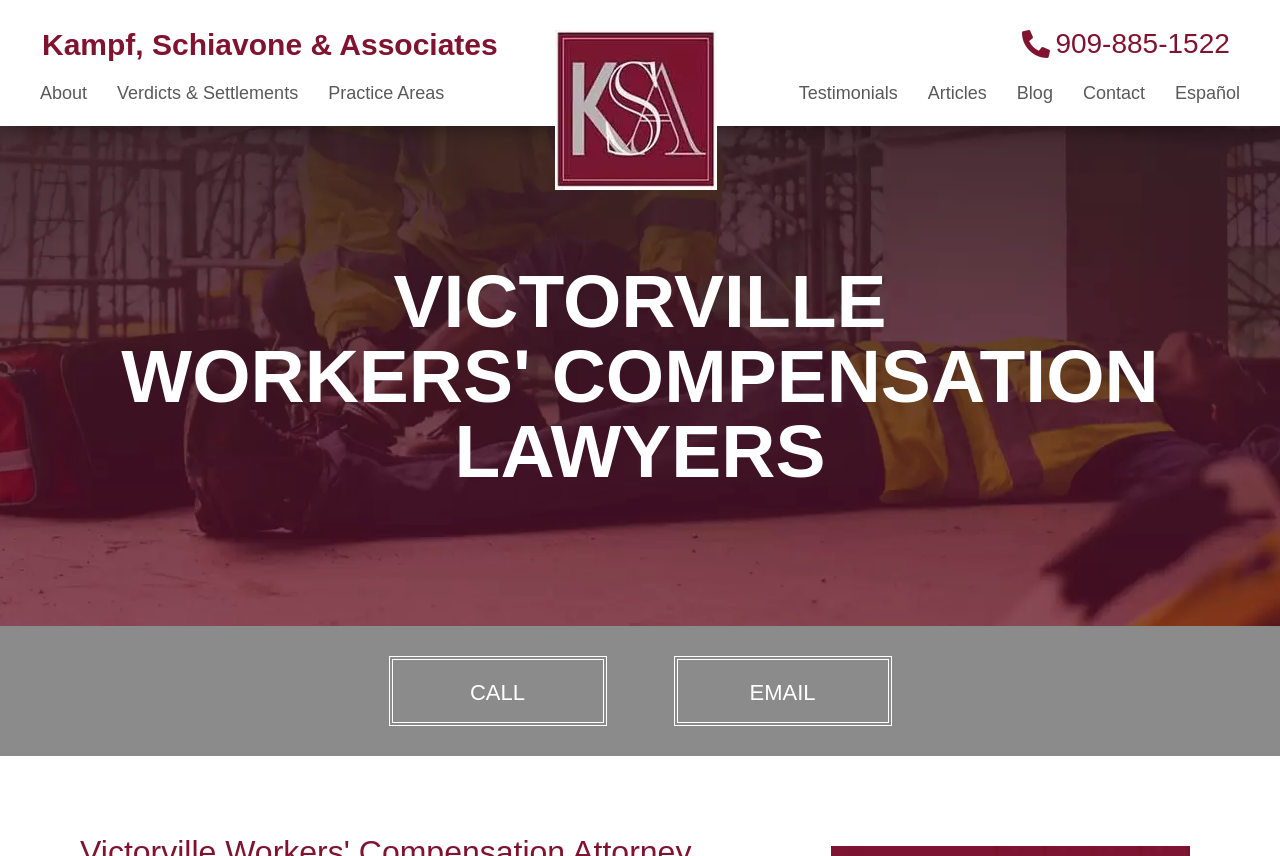Please specify the bounding box coordinates of the region to click in order to perform the following instruction: "learn about the law firm".

[0.02, 0.082, 0.08, 0.136]